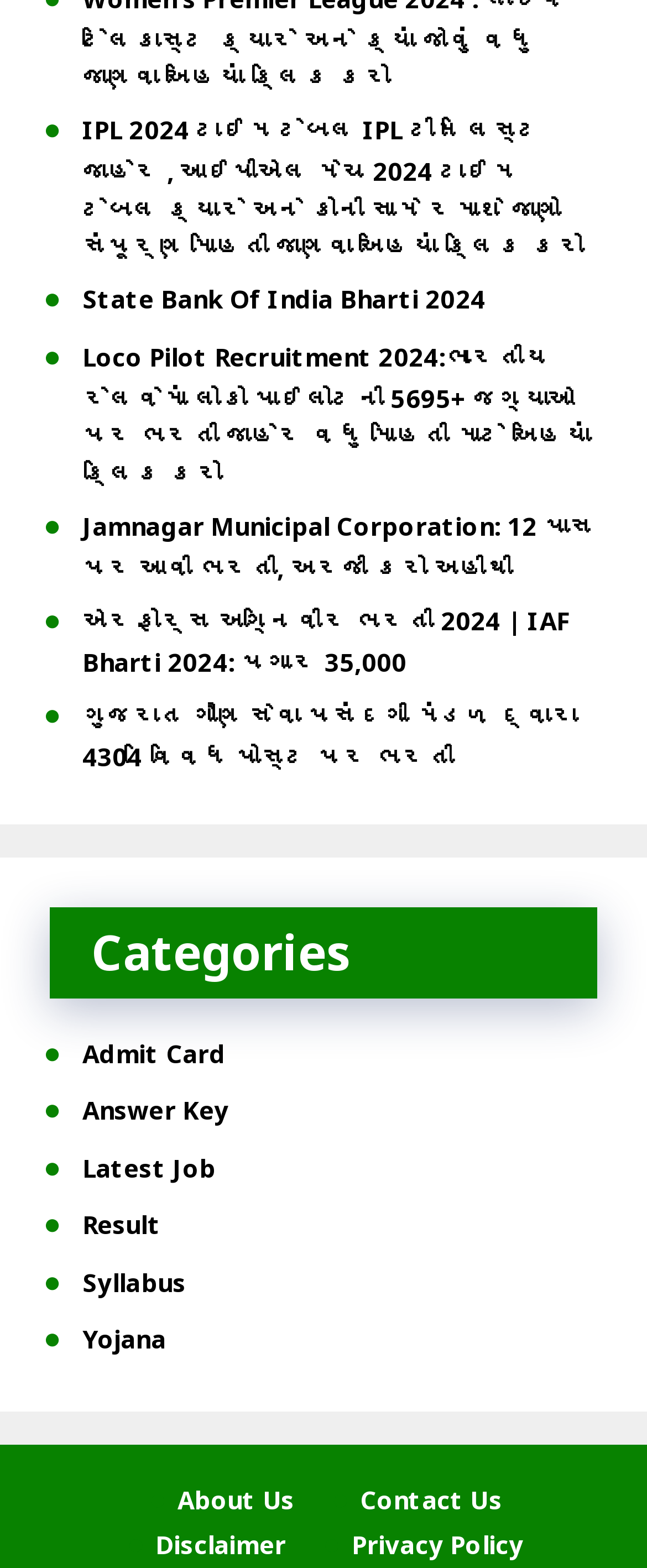How many links are there in the main section?
Ensure your answer is thorough and detailed.

I counted the number of links in the main section, which are IPL 2024 ટાઈમ ટેબલ, State Bank Of India Bharti 2024, Loco Pilot Recruitment 2024, Jamnagar Municipal Corporation, એરફોર્સ અગ્નિવીર ભરતી 2024, and ગુજરાત ગૌણ સેવા પસંદગી મંડળ. There are 6 links in total.